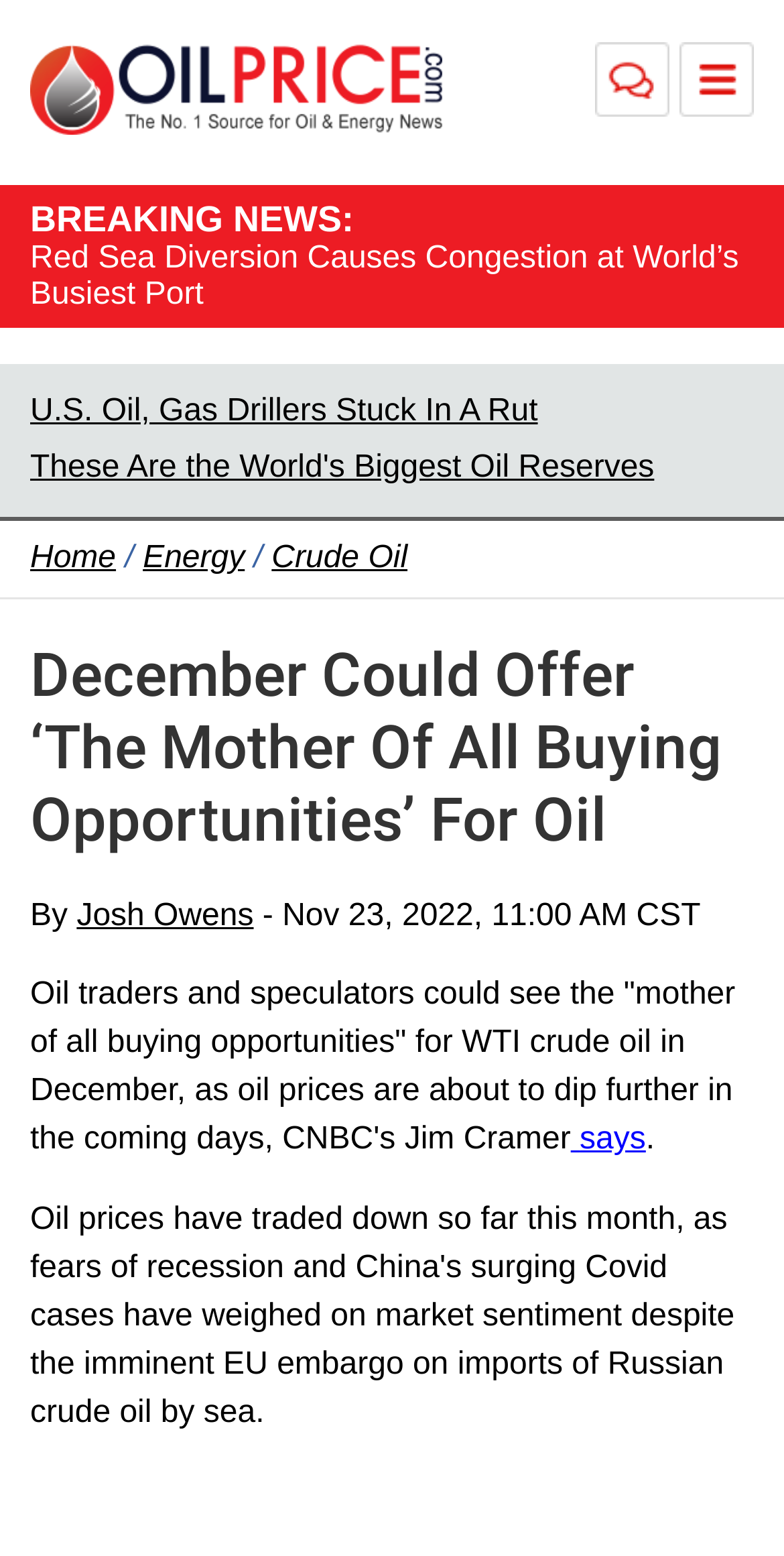Based on the provided description, "Josh Owens", find the bounding box of the corresponding UI element in the screenshot.

[0.098, 0.578, 0.324, 0.6]